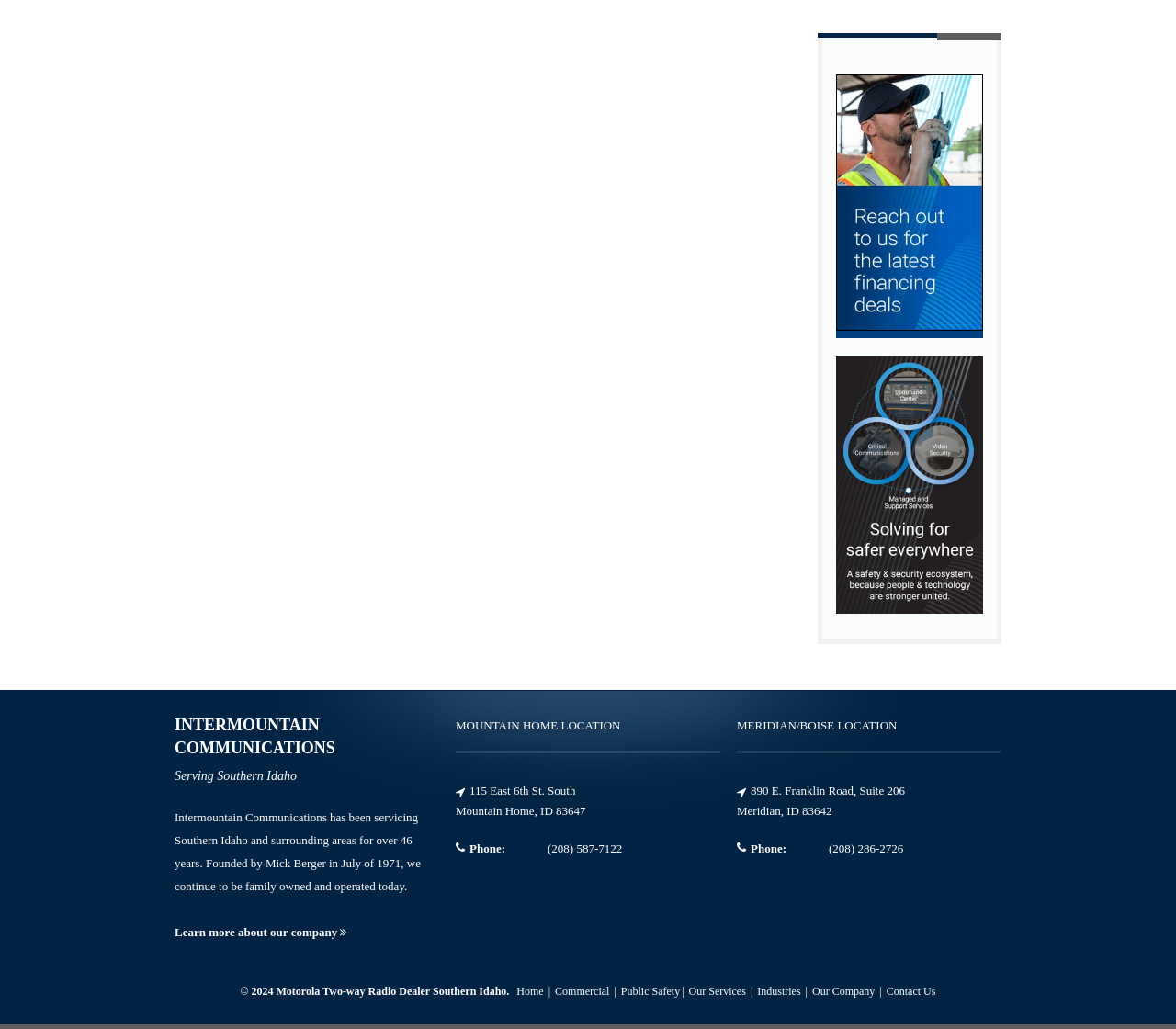What is the copyright year of the webpage?
Using the picture, provide a one-word or short phrase answer.

2024